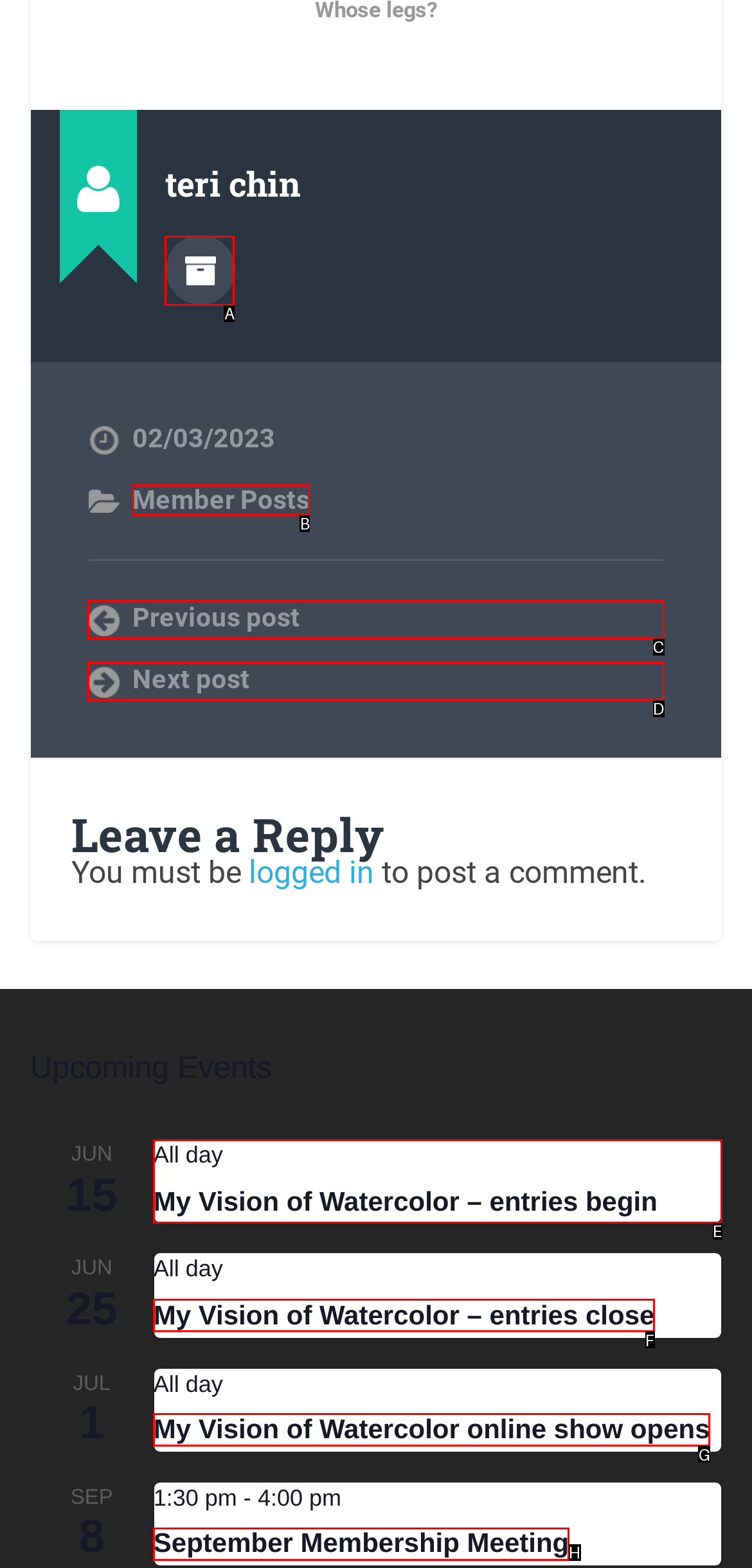Select the option I need to click to accomplish this task: View upcoming event on June 15
Provide the letter of the selected choice from the given options.

E